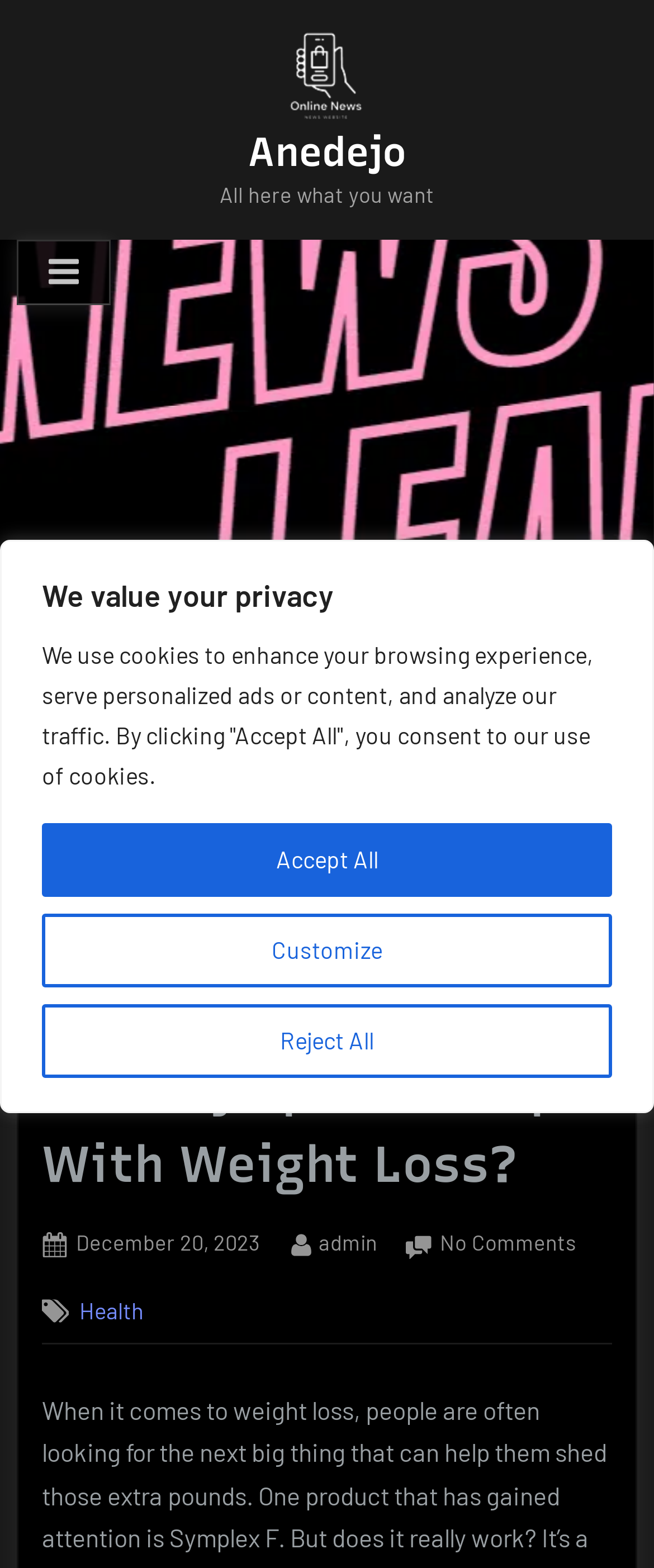Show the bounding box coordinates of the region that should be clicked to follow the instruction: "Visit the 'Anedejo' website."

[0.441, 0.016, 0.559, 0.08]